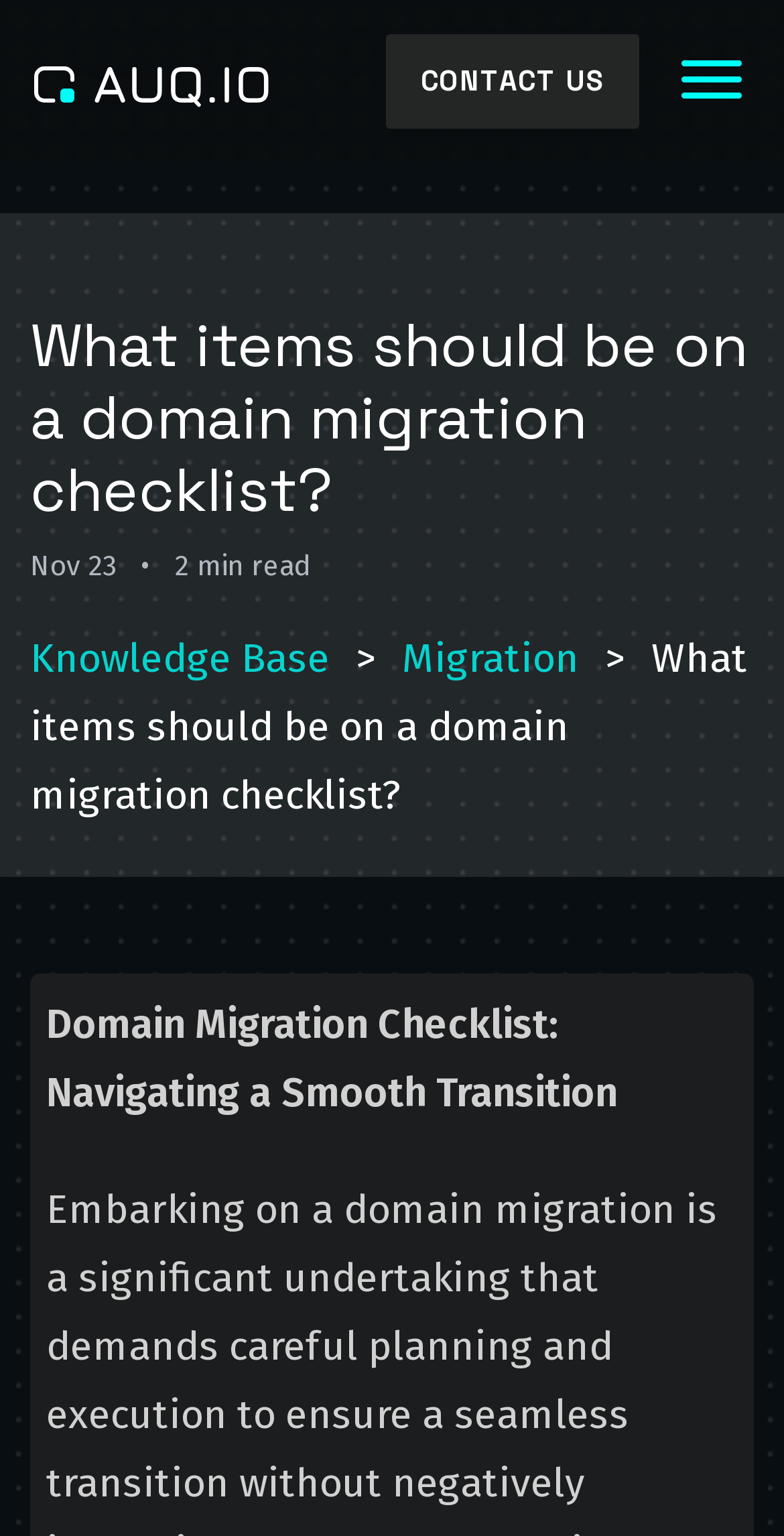Identify the bounding box of the UI component described as: "parent_node: team title="AUQ.io"".

[0.041, 0.03, 0.346, 0.075]